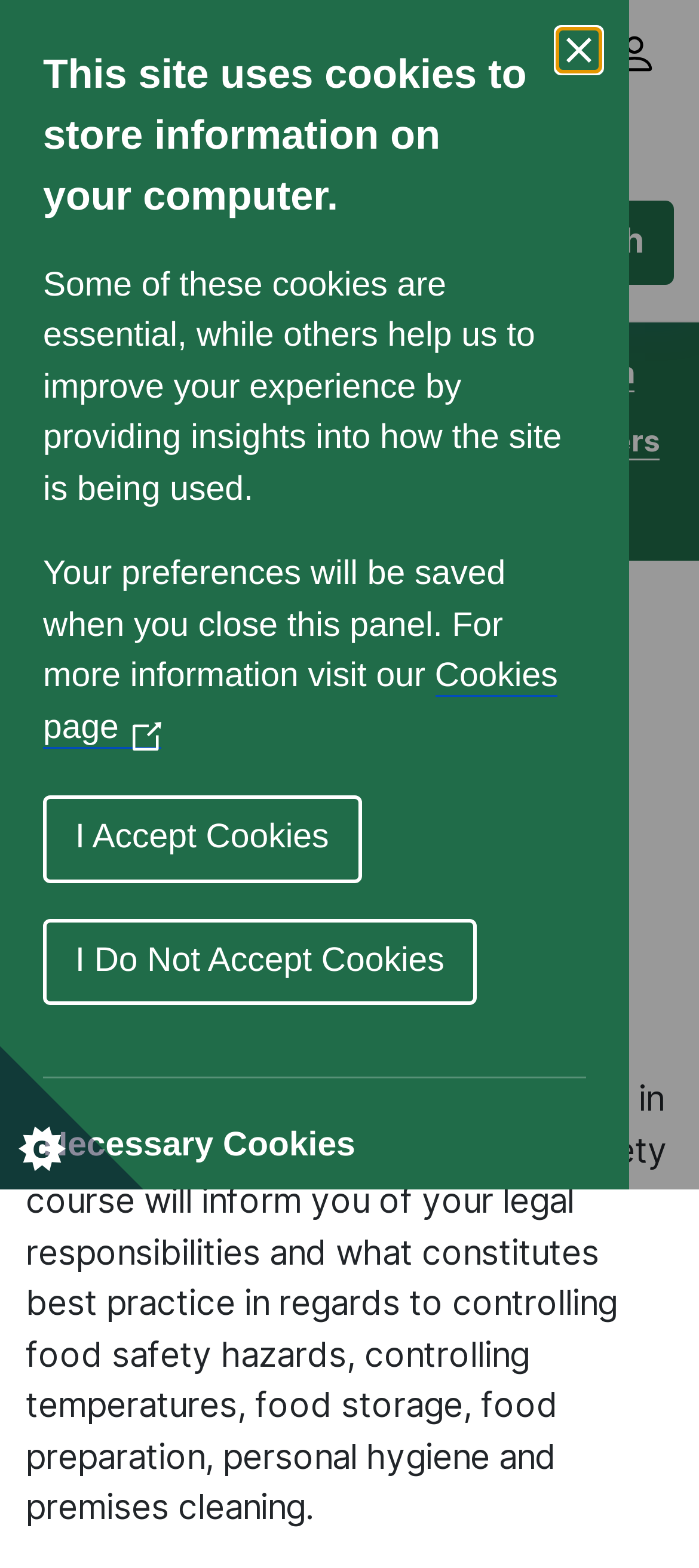Highlight the bounding box coordinates of the element that should be clicked to carry out the following instruction: "Search for something". The coordinates must be given as four float numbers ranging from 0 to 1, i.e., [left, top, right, bottom].

[0.037, 0.128, 0.684, 0.181]